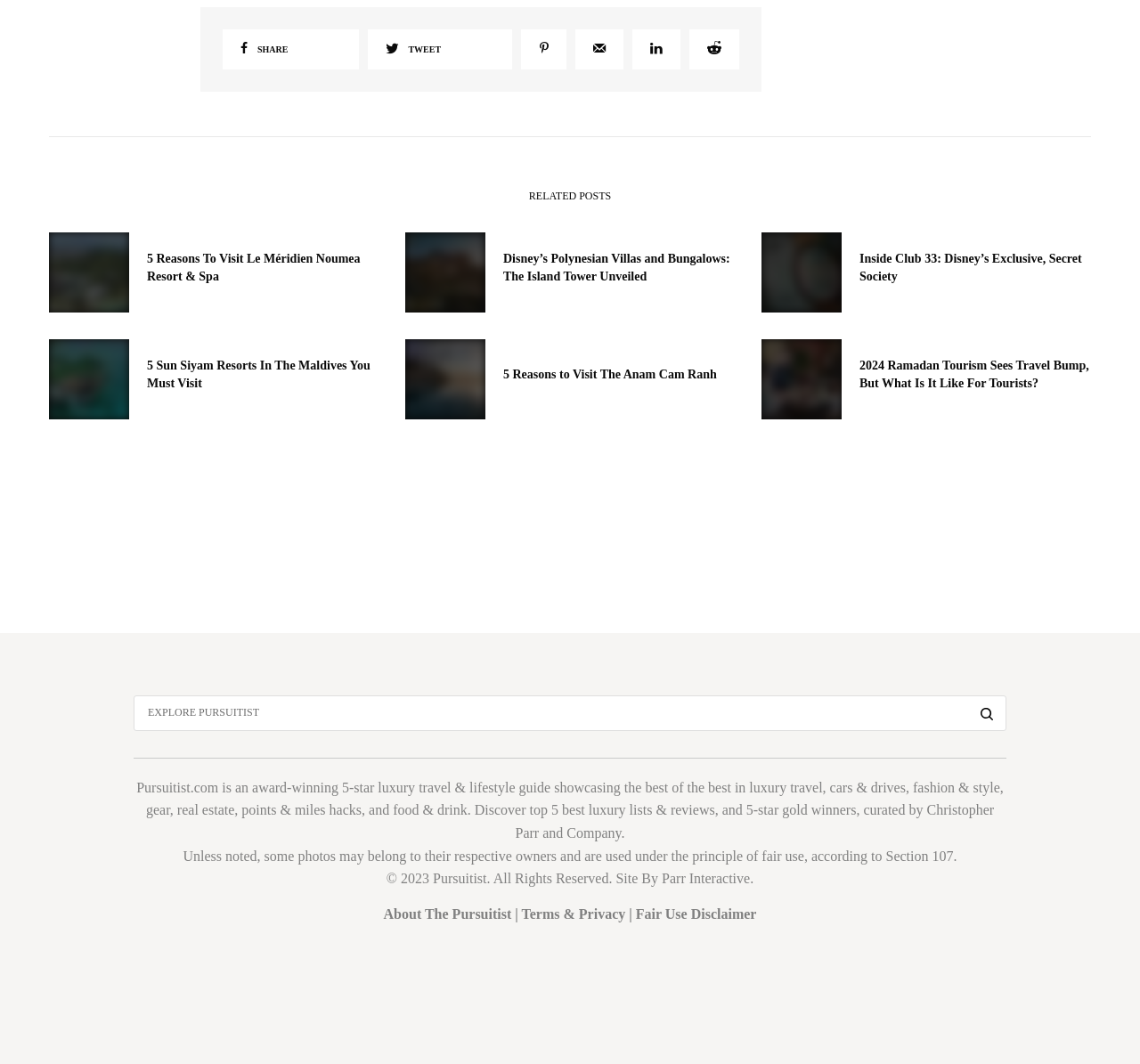Please identify the bounding box coordinates of the element's region that needs to be clicked to fulfill the following instruction: "Read about 5 Reasons To Visit Le Méridien Noumea Resort & Spa". The bounding box coordinates should consist of four float numbers between 0 and 1, i.e., [left, top, right, bottom].

[0.129, 0.235, 0.332, 0.268]